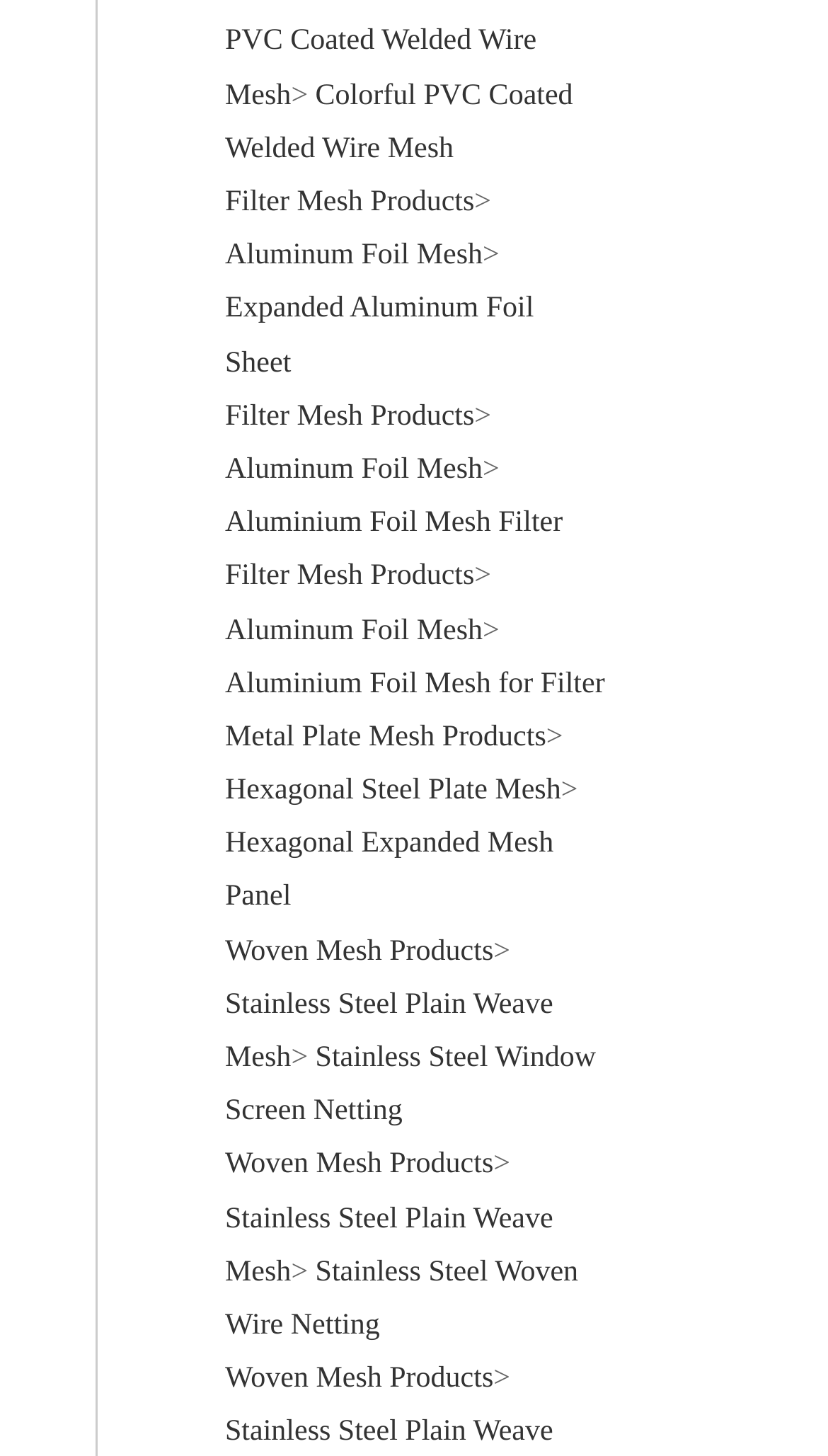Please identify the bounding box coordinates of the clickable area that will fulfill the following instruction: "Click on PVC Coated Welded Wire Mesh". The coordinates should be in the format of four float numbers between 0 and 1, i.e., [left, top, right, bottom].

[0.272, 0.018, 0.648, 0.077]